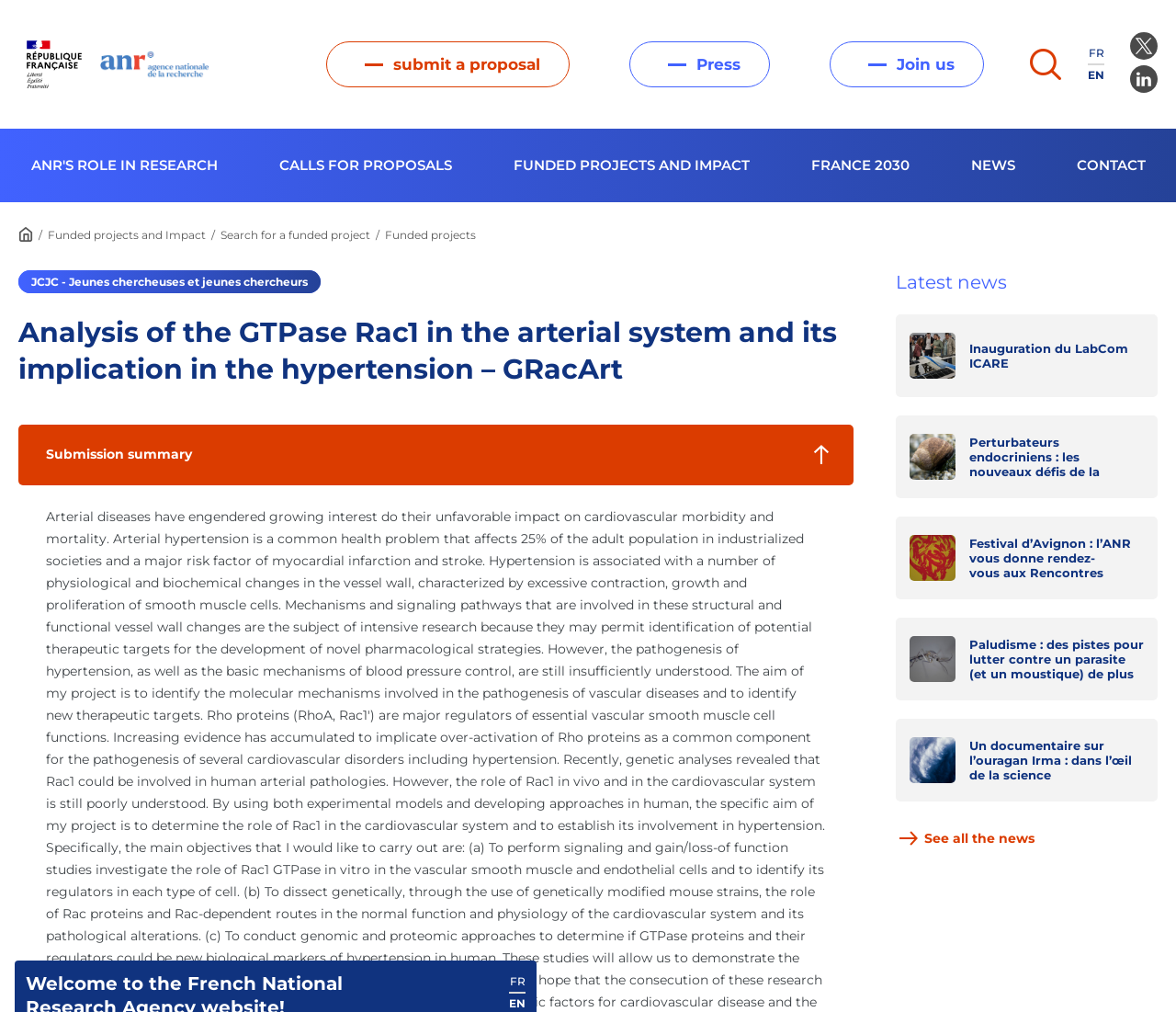Locate the bounding box coordinates of the area to click to fulfill this instruction: "Click the 'Back to Home' link". The bounding box should be presented as four float numbers between 0 and 1, in the order [left, top, right, bottom].

[0.084, 0.05, 0.186, 0.078]